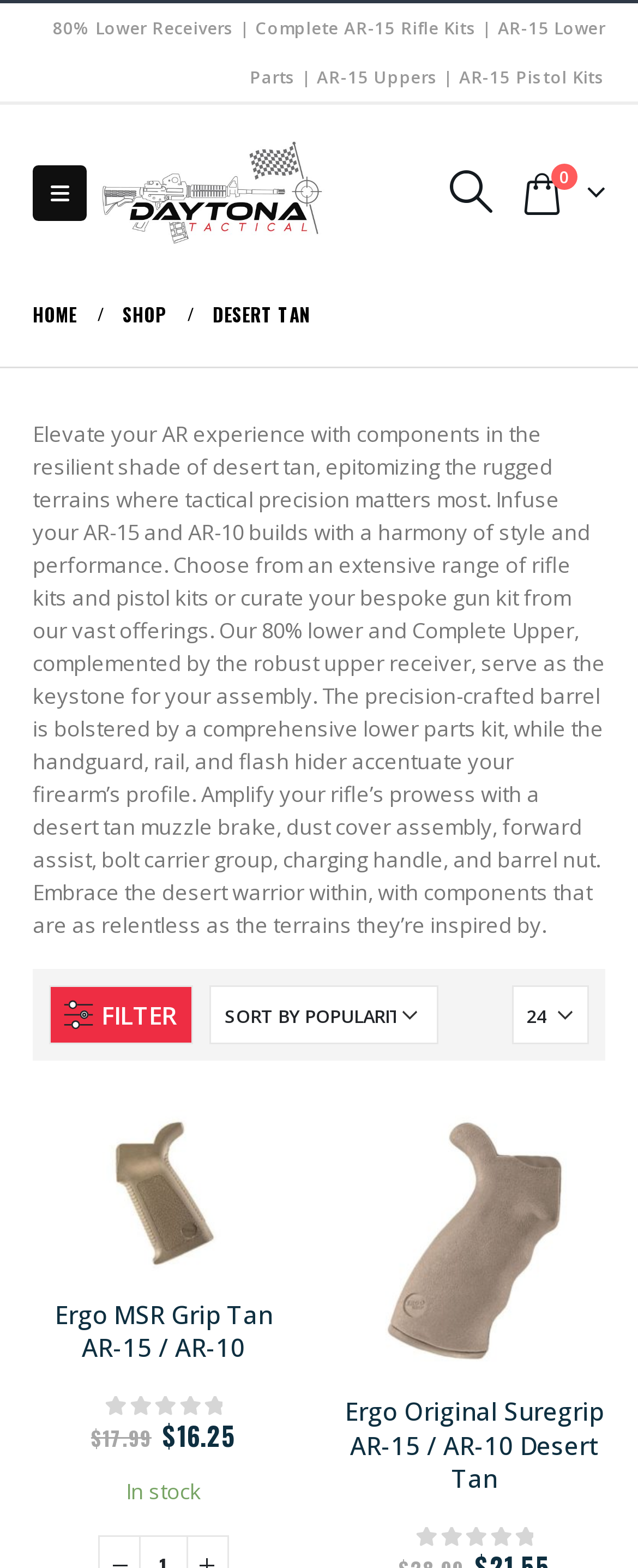Please determine the bounding box coordinates of the clickable area required to carry out the following instruction: "Click on the 'HOME' link". The coordinates must be four float numbers between 0 and 1, represented as [left, top, right, bottom].

[0.051, 0.19, 0.121, 0.211]